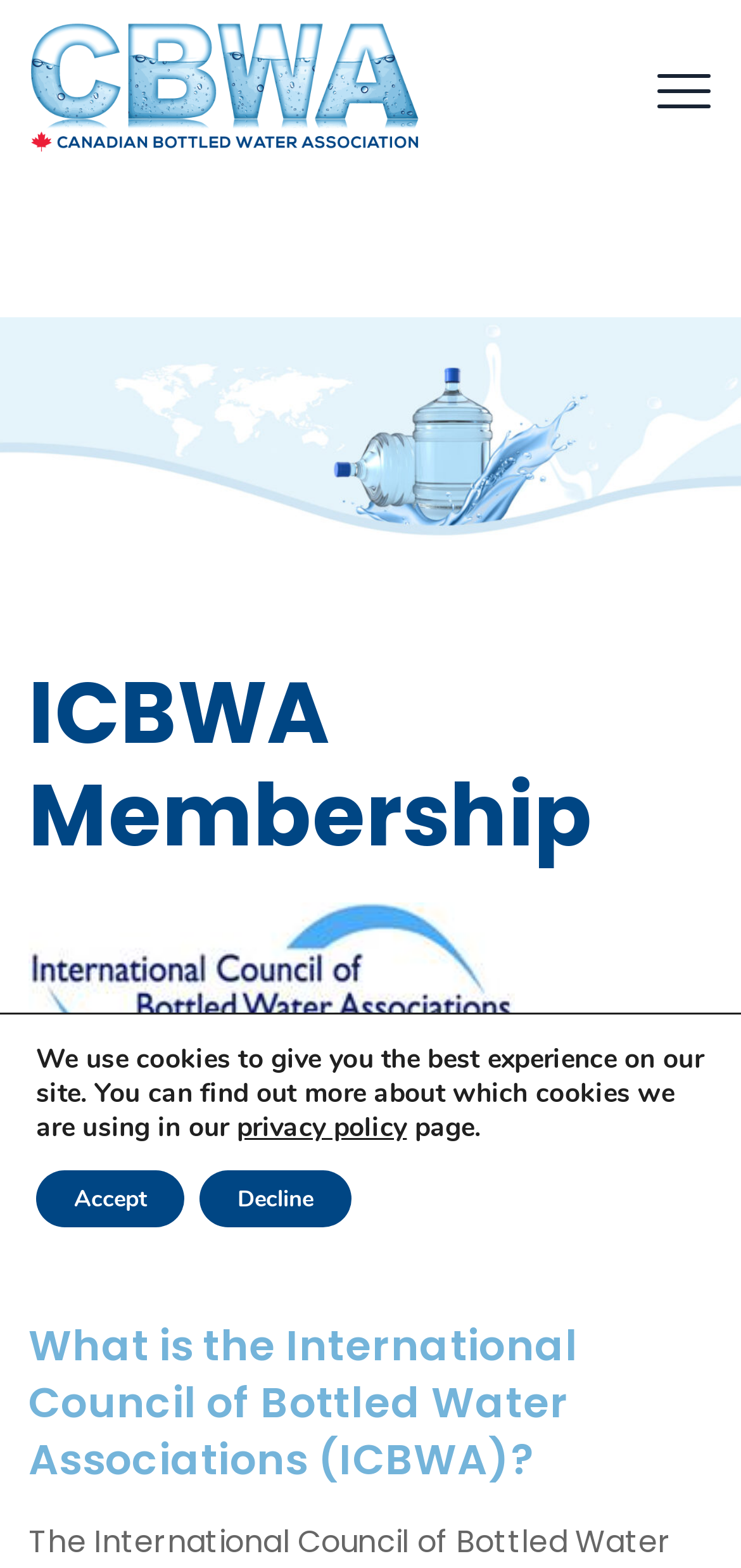Given the following UI element description: "Accept", find the bounding box coordinates in the webpage screenshot.

[0.049, 0.746, 0.249, 0.783]